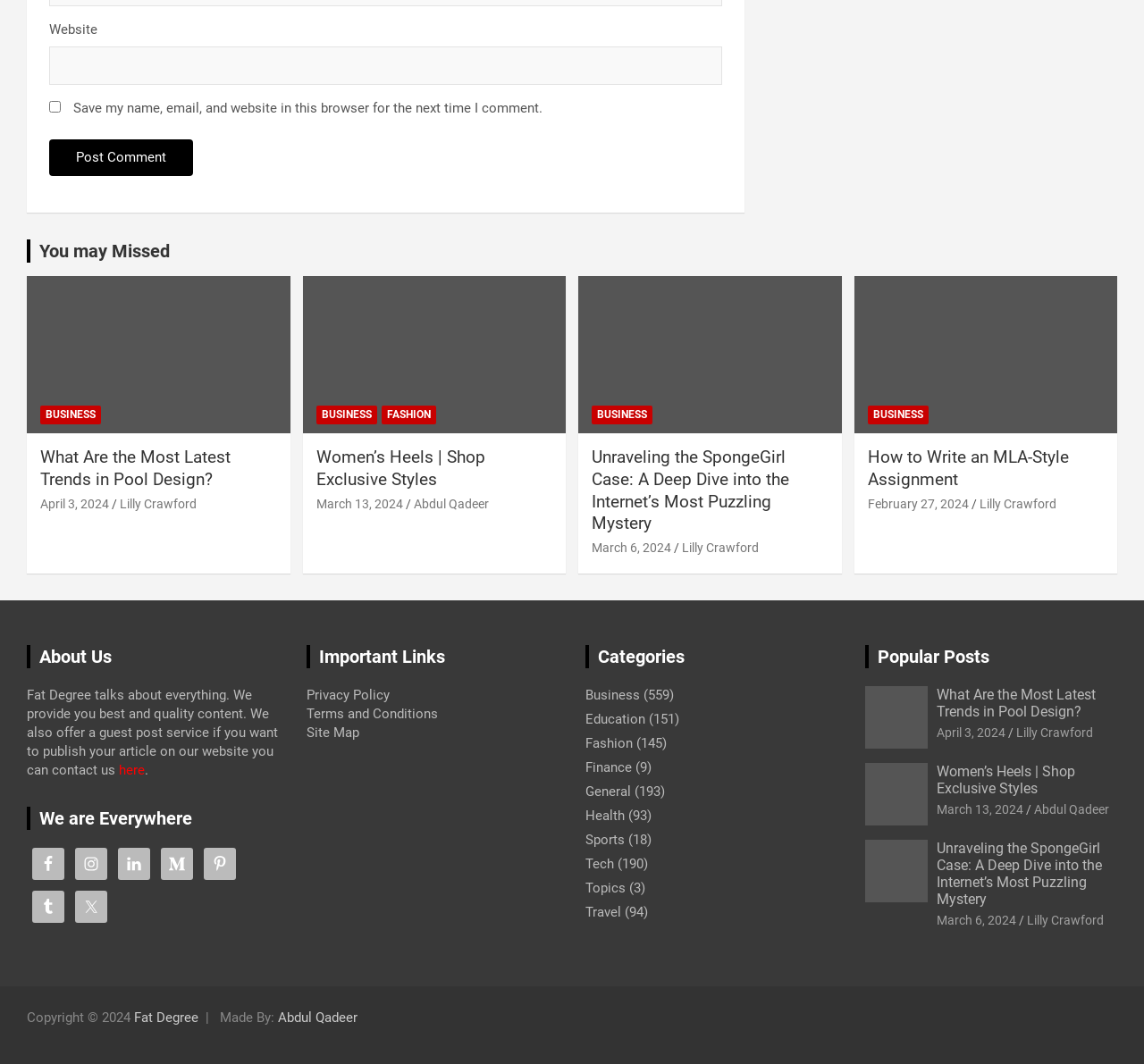Locate the bounding box coordinates of the segment that needs to be clicked to meet this instruction: "view the privacy policy".

[0.268, 0.645, 0.34, 0.66]